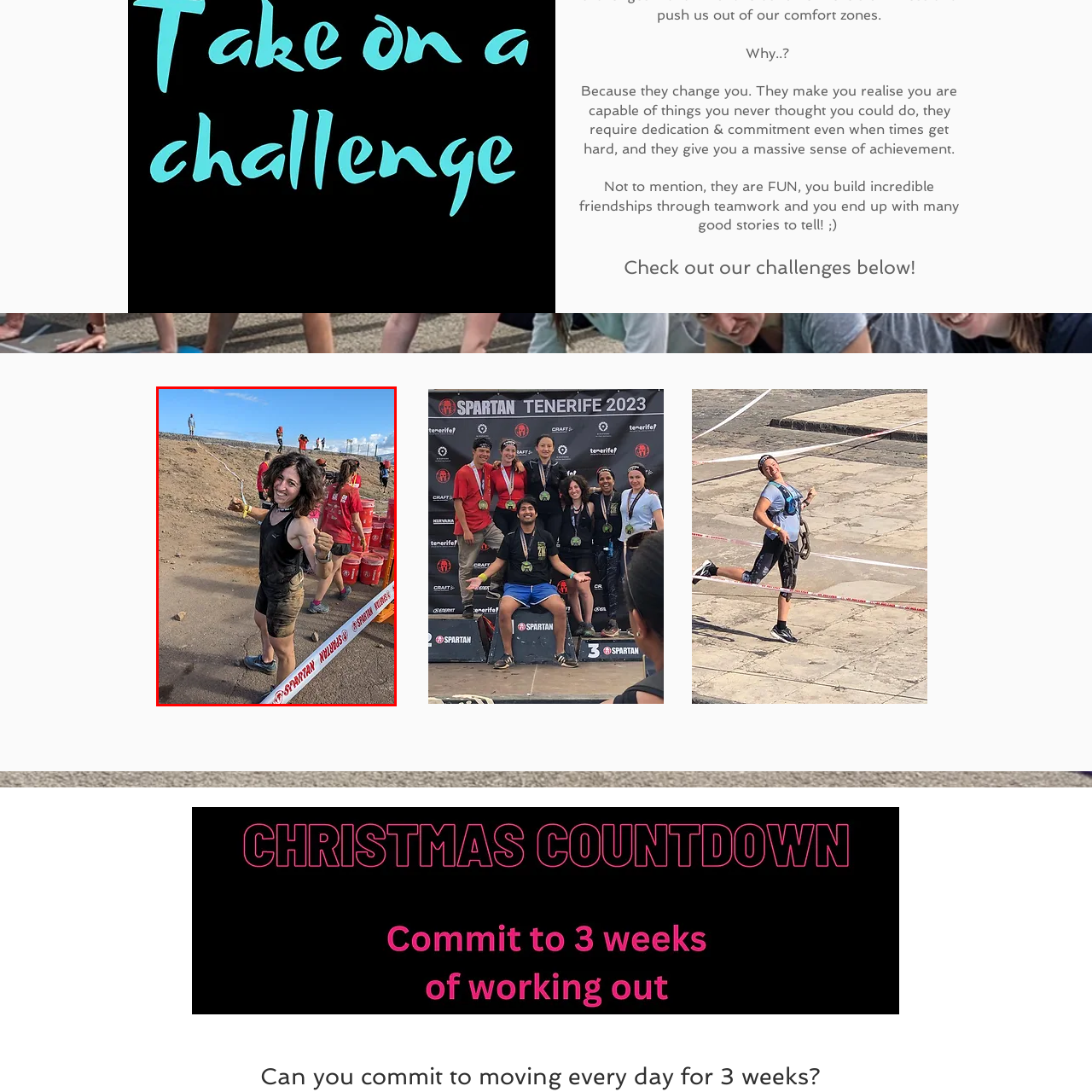Explain in detail what is happening within the highlighted red bounding box in the image.

The image captures a vibrant moment at a Spartan race, showcasing an enthusiastic participant with a joyful smile. Dressed in a black, sleeveless top and shorts, she is visibly energetic, striking a triumphant pose with her thumbs up. Her clothes are marked with mud, indicating a recent challenge faced in the grueling obstacle course. In the background, fellow competitors wear matching red shirts, emphasizing the team spirit and camaraderie that's central to such events. The atmosphere is further enhanced by the rugged terrain, reinforcing the adventurous spirit of the race as participants tackle both physical and mental challenges. This image encapsulates the excitement, perseverance, and sense of achievement that come from participating in these exhilarating challenges.